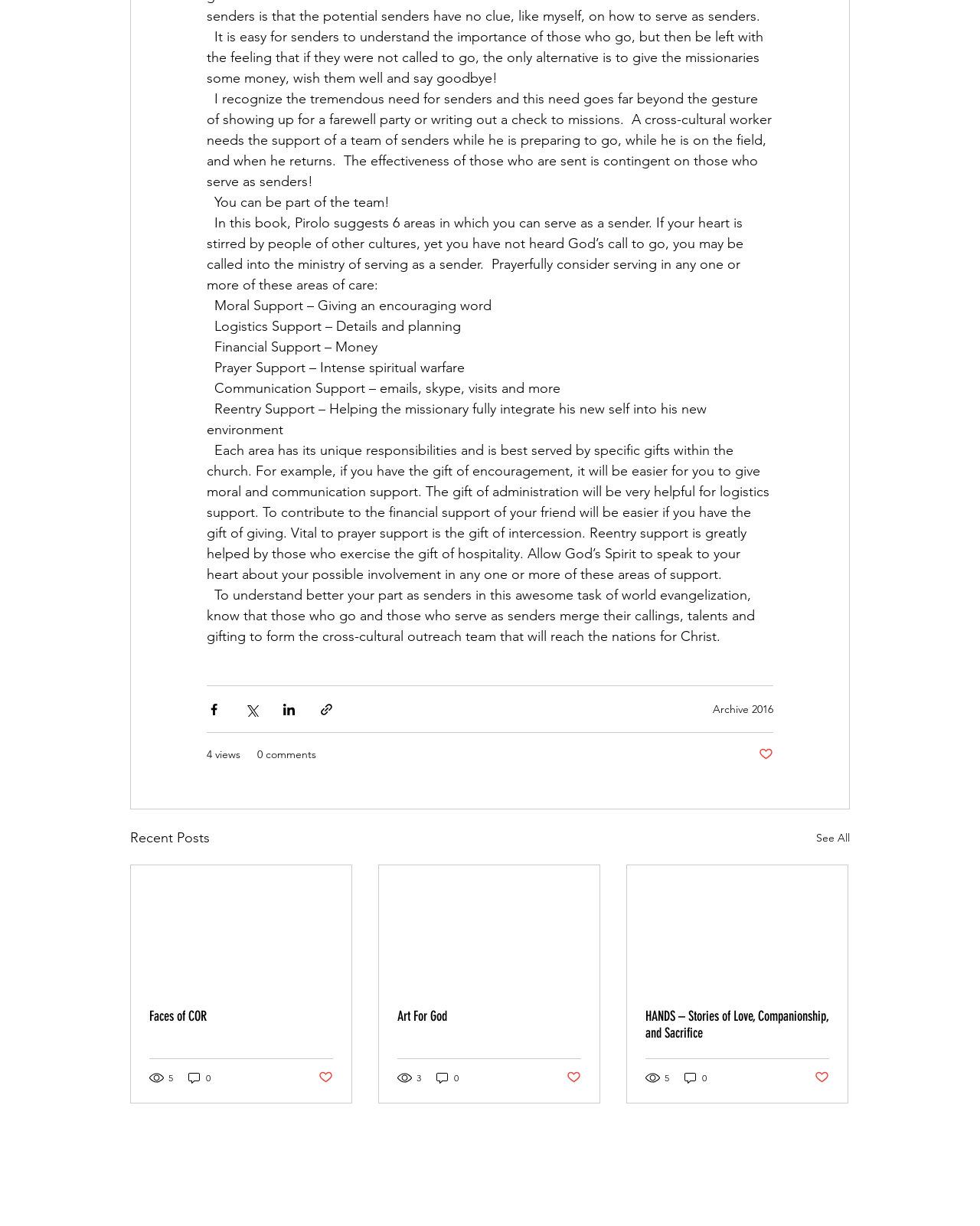Using the image as a reference, answer the following question in as much detail as possible:
What is the title of the second article?

The second article on the webpage has a link with the title 'Art For God', which suggests that the article is about art related to God or faith.